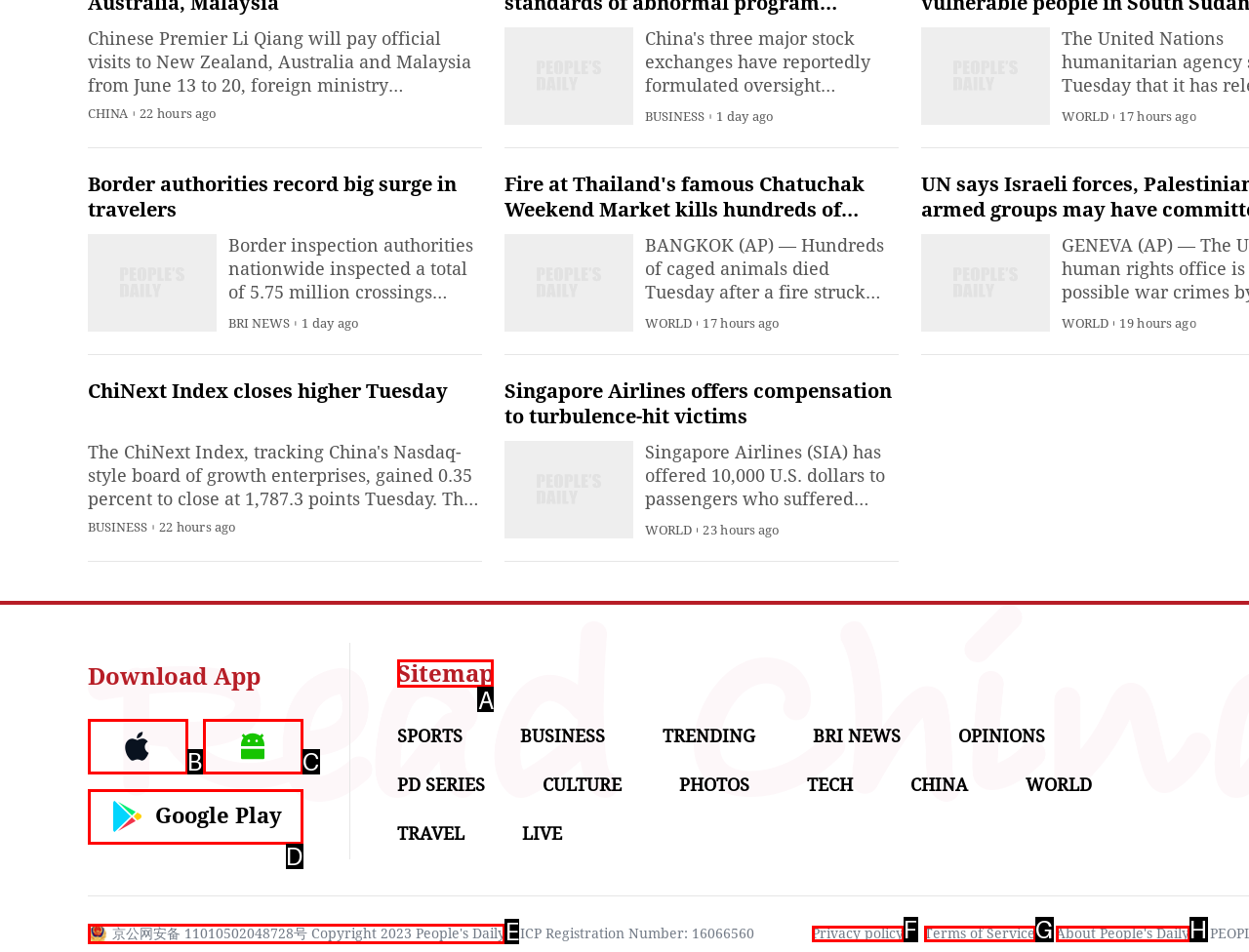Which letter corresponds to the correct option to complete the task: Visit the Sitemap?
Answer with the letter of the chosen UI element.

A